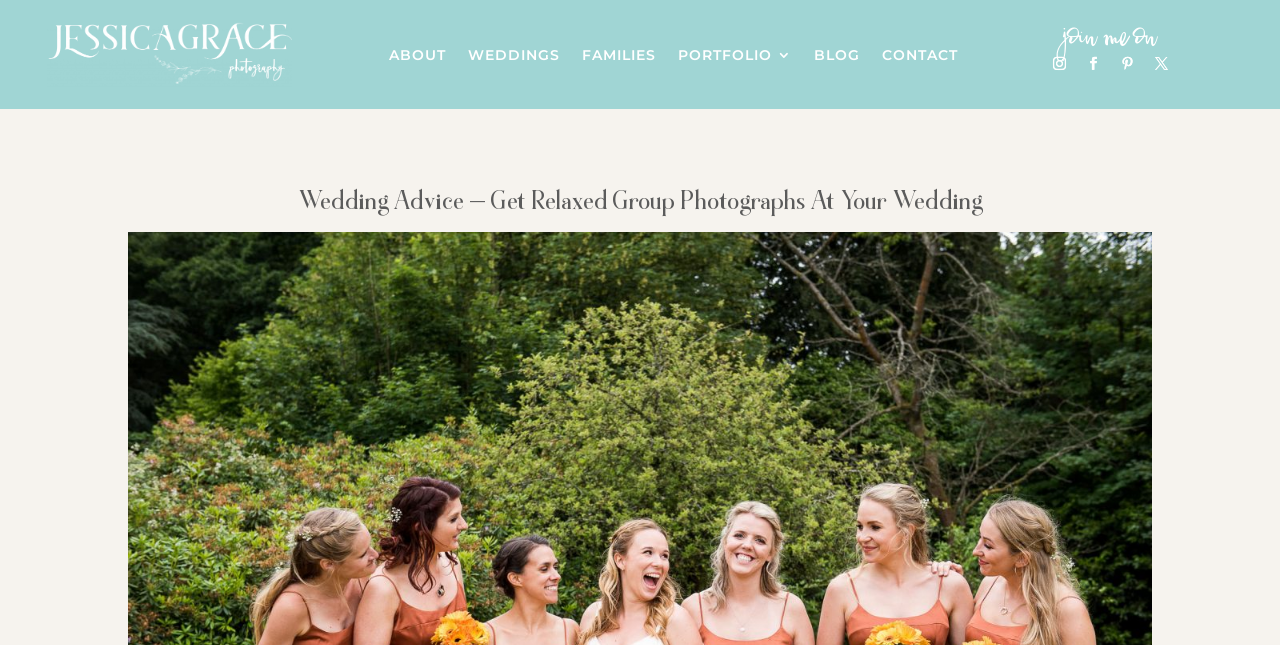How many social media links are present?
With the help of the image, please provide a detailed response to the question.

There are four social media links present on the webpage, which can be identified by the icons '', '', '', and ''.